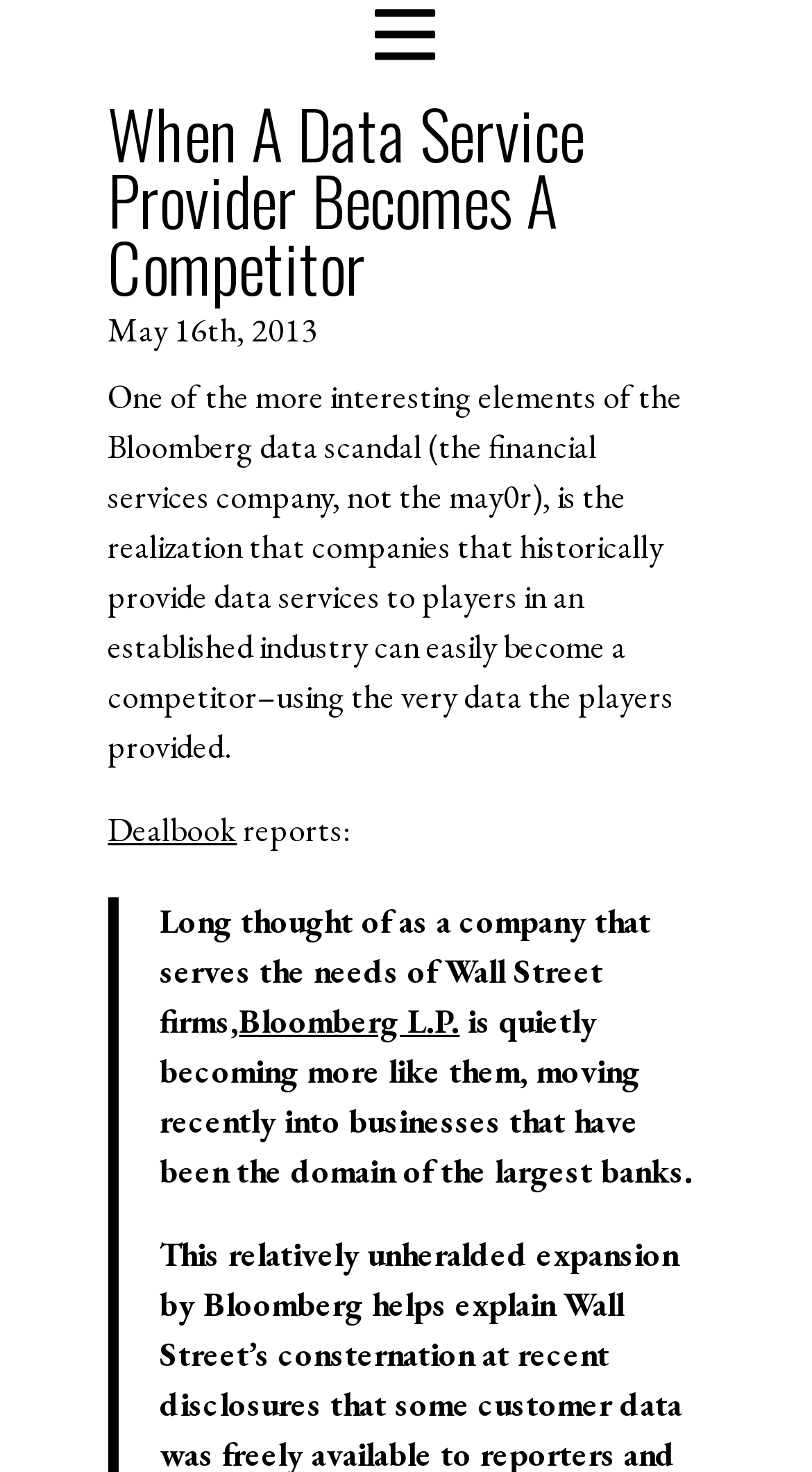What is the company mentioned in the blog post?
Ensure your answer is thorough and detailed.

I found the company mentioned in the blog post by reading the text content of the link element with the text 'Bloomberg L.P.' which is located in the middle of the blog post.